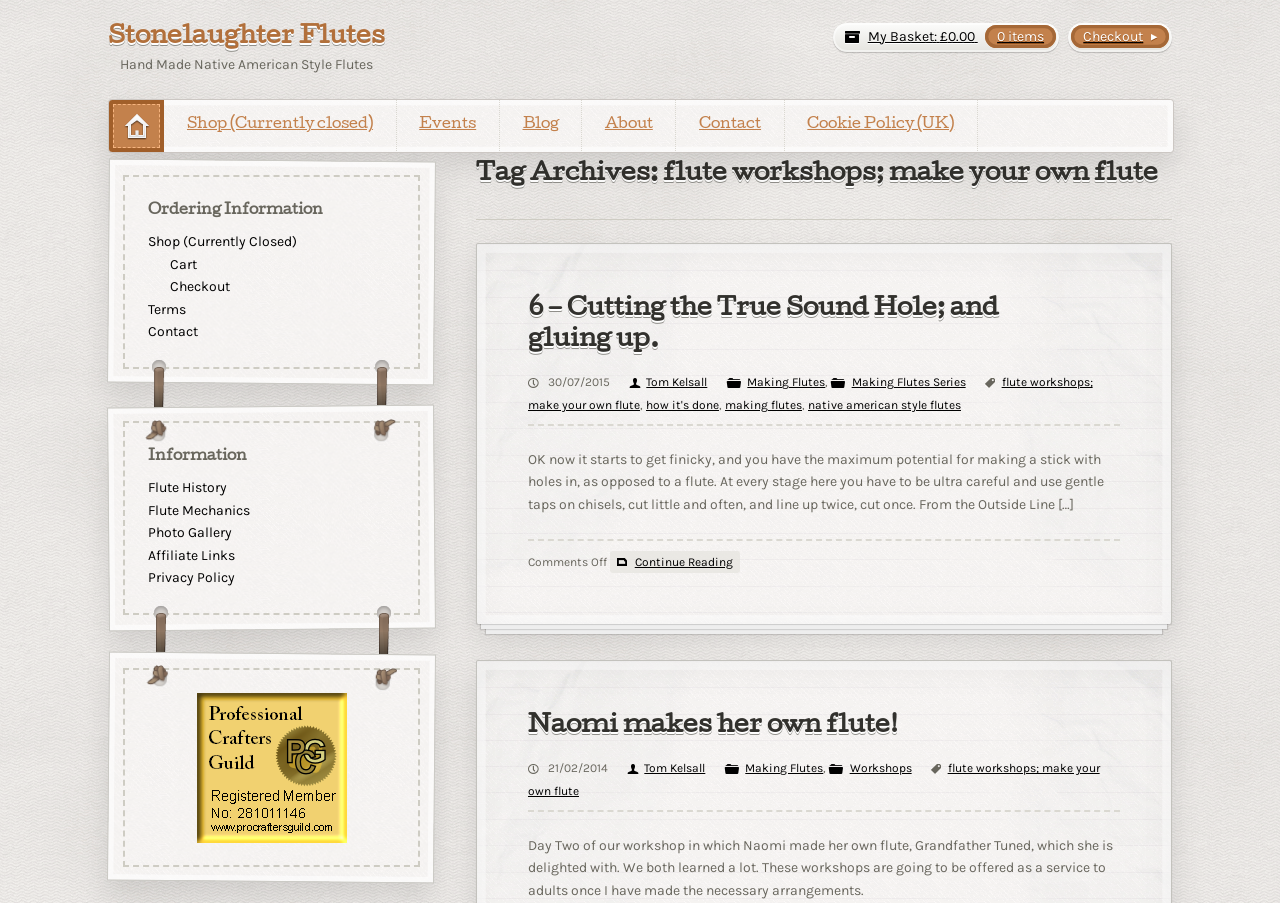Provide the bounding box coordinates for the area that should be clicked to complete the instruction: "Visit the 'HAIR CARE' page".

None